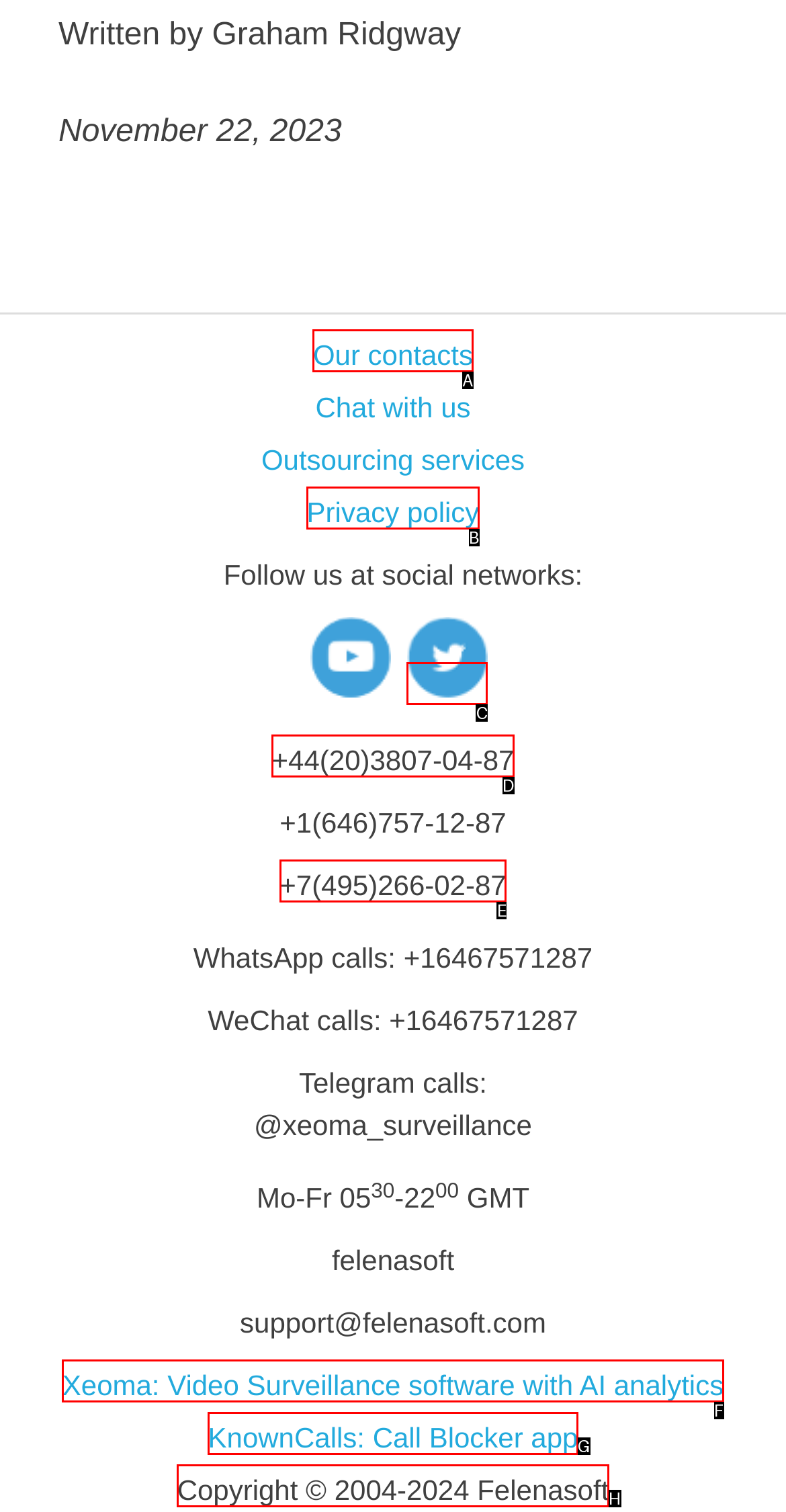Identify the letter corresponding to the UI element that matches this description: +7(495)266-02-87
Answer using only the letter from the provided options.

E